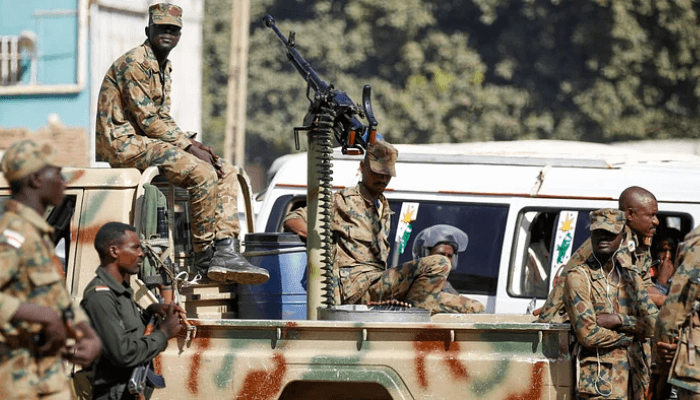Provide an in-depth description of all elements within the image.

The image depicts a tense scene from the ongoing Sudan conflict, showcasing military personnel in action. Armed soldiers are strategically positioned on and around a military vehicle, demonstrating their readiness amid the chaos of the conflict. One soldier sits atop the vehicle, visibly vigilant, while another is seen operating a mounted heavy machine gun. Nearby, additional soldiers maintain alertness as they stand armed, reinforcing the visibility of military presence in the area. The urban backdrop suggests a complex environment where military operations are likely taking place against the backdrop of civilian life, highlighting the duality of safety and danger in conflict zones. This portrayal is emblematic of the current unrest and instability in Sudan, particularly concerning the rapid territorial gains made by the Rapid Support Forces (RSF) amid ongoing negotiations for peace.